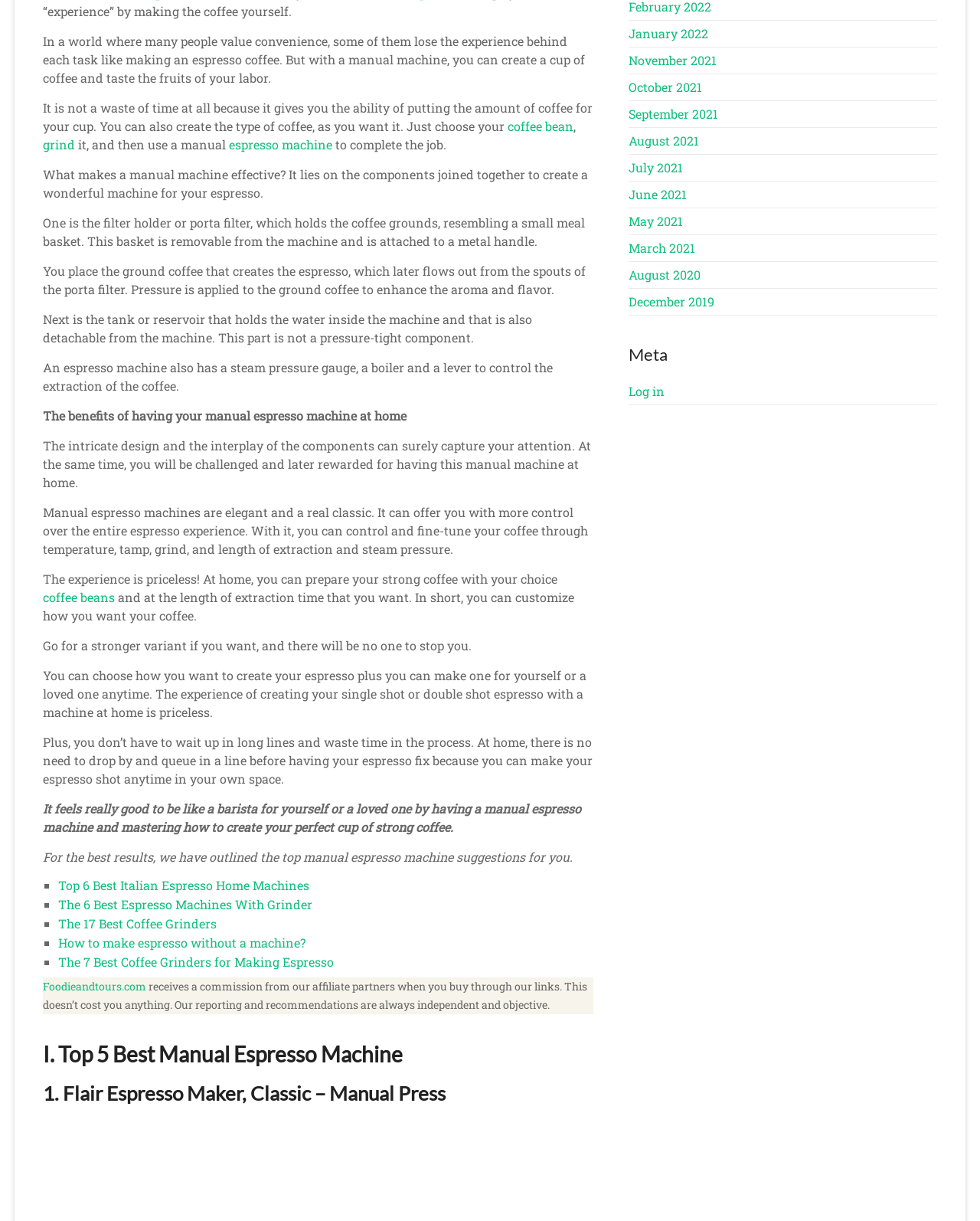Given the element description The 17 Best Coffee Grinders, predict the bounding box coordinates for the UI element in the webpage screenshot. The format should be (top-left x, top-left y, bottom-right x, bottom-right y), and the values should be between 0 and 1.

[0.06, 0.75, 0.221, 0.763]